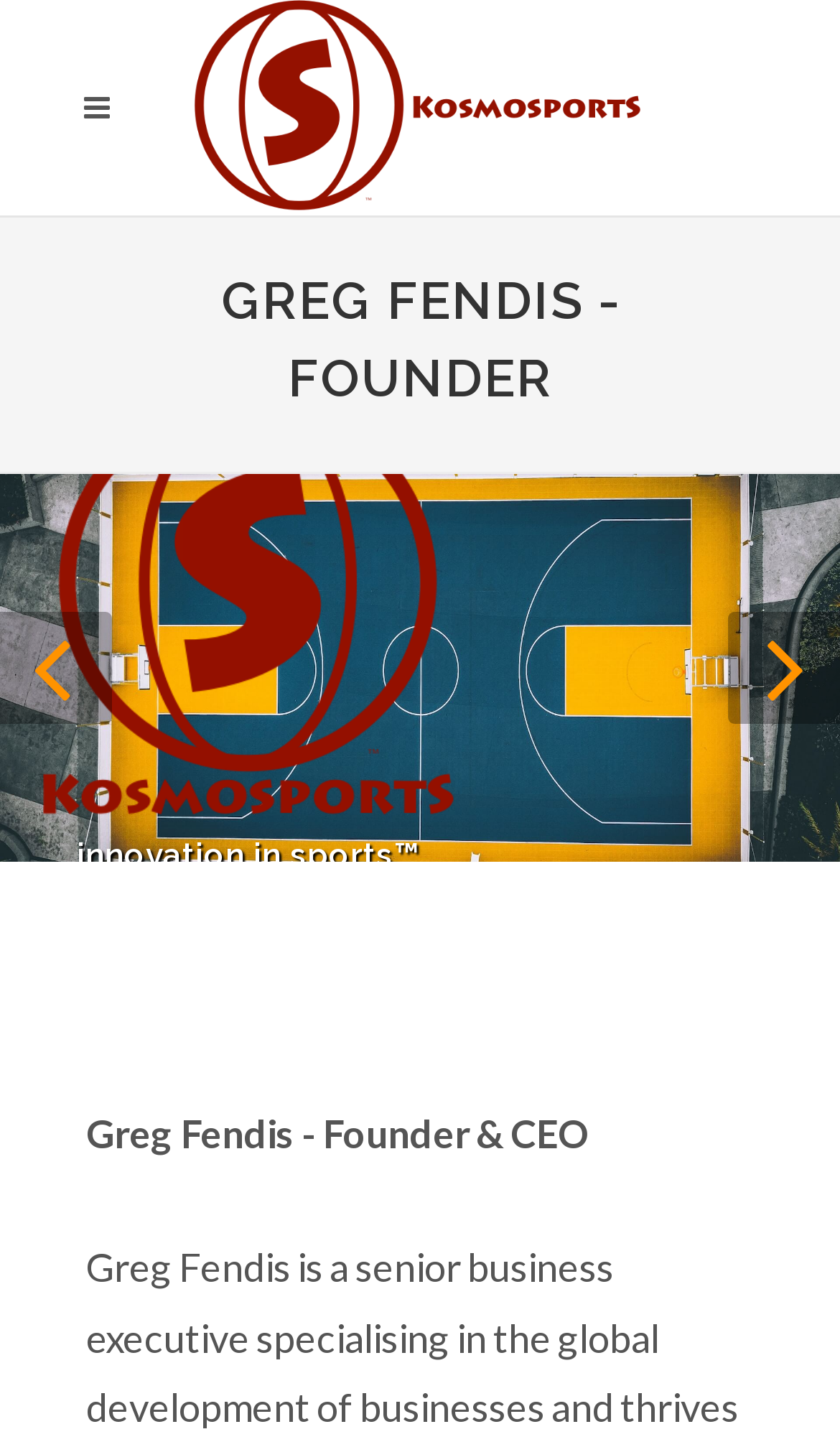Detail the webpage's structure and highlights in your description.

The webpage is about Greg Fendis, the founder of KOSMOSPORTS. At the top, there is a logo link, which is a prominent element that spans almost the entire width of the page. Below the logo, there is a heading that reads "GREG FENDIS - FOUNDER" in a large font size. 

To the right of the heading, there are multiple instances of the same image, which appears to be a logo, arranged vertically. Each of these images is accompanied by a heading that reads "innovation in sports" in a smaller font size. These elements are positioned close to each other, creating a column-like structure.

At the bottom of the page, there is a static text element that reads "Greg Fendis - Founder & CEO" in a smaller font size. This text is positioned below the column of images and headings, and is centered horizontally on the page.